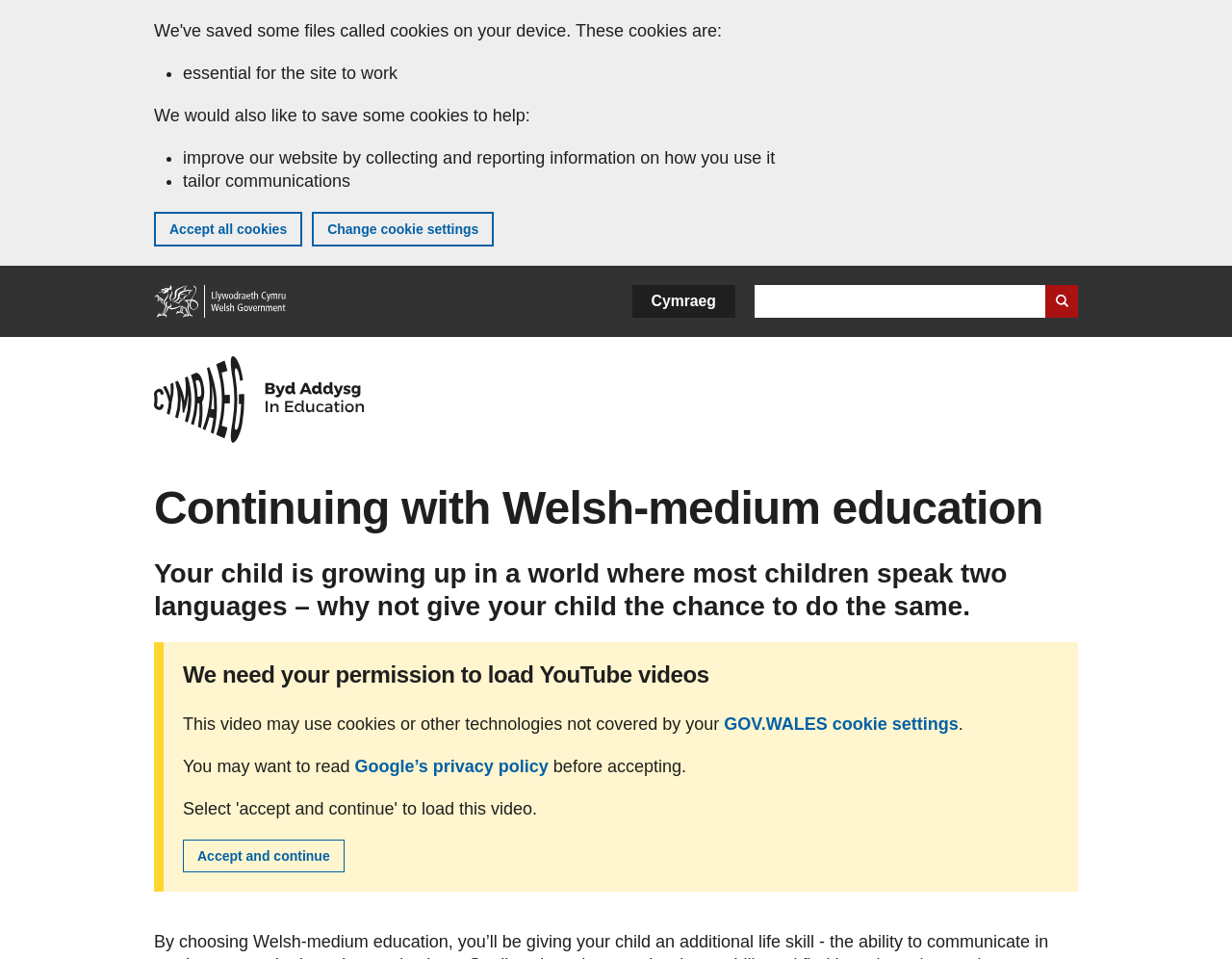What is the language of the website?
Your answer should be a single word or phrase derived from the screenshot.

Welsh and English